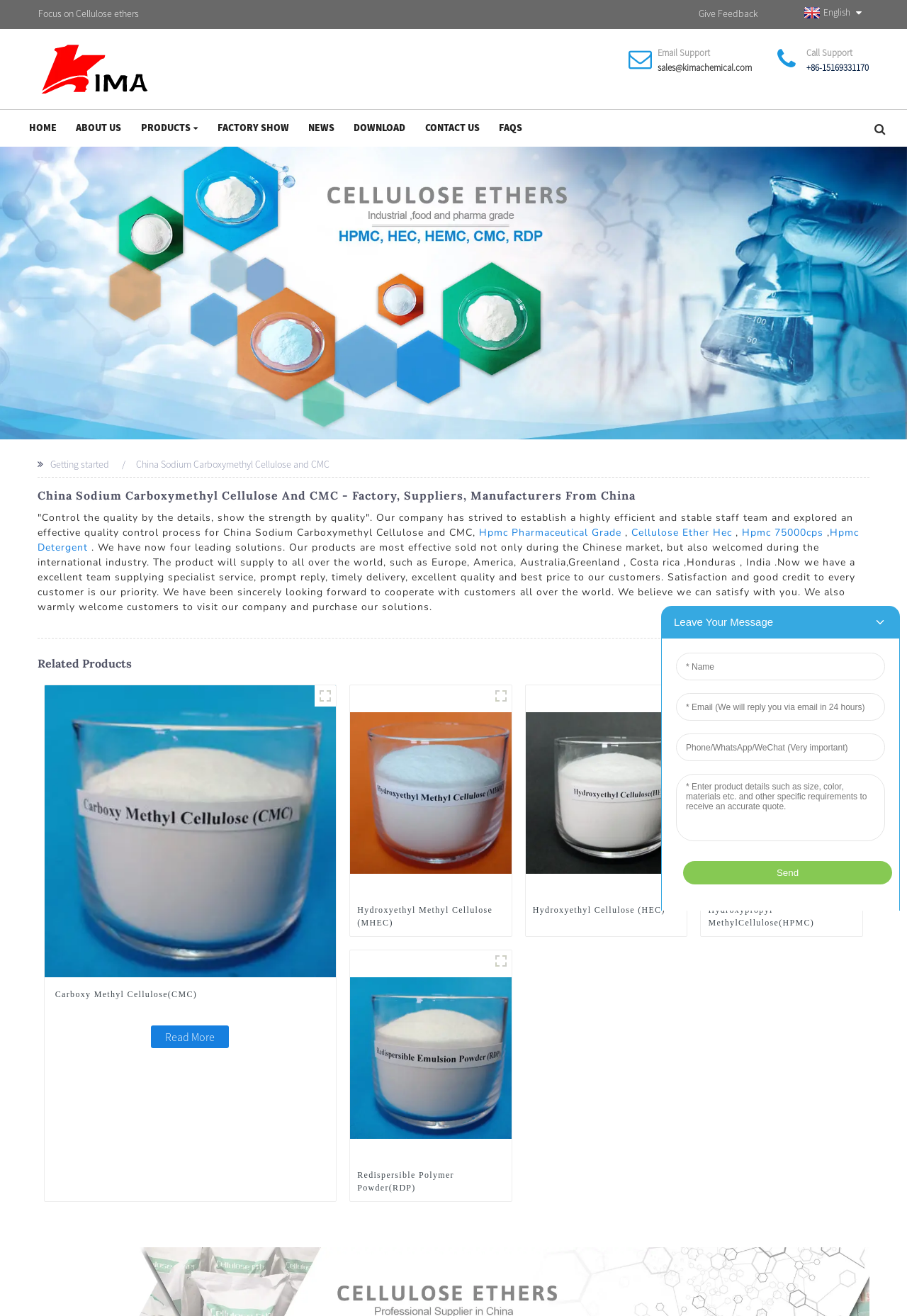What is the phone number for call support?
Look at the webpage screenshot and answer the question with a detailed explanation.

I found the phone number for call support by looking at the static text element with the ID 180, which contains the phone number '+86-15169331170'. This element is located near the 'Call Support' text, which suggests that it is the phone number for call support.